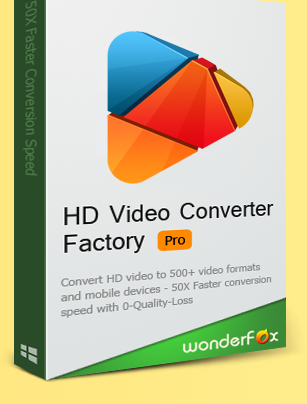Provide an in-depth description of all elements within the image.

The image showcases the packaging of the "HD Video Converter Factory Pro," a software designed for video conversion. The box features a vibrant logo consisting of geometric shapes in blue, red, and yellow, symbolizing speed and efficiency in video processing. The prominent title "HD Video Converter Factory Pro" is displayed clearly, highlighting its professional capabilities. 

The caption emphasizes that the software allows users to convert HD videos into over 500 supported video formats, ensuring compatibility with Toshiba TVs and other mobile devices. It promises an impressive conversion speed of up to 50 times faster than conventional methods, all while maintaining zero quality loss. This tool is positioned as an essential solution for users looking to manage their video content with ease and efficiency.